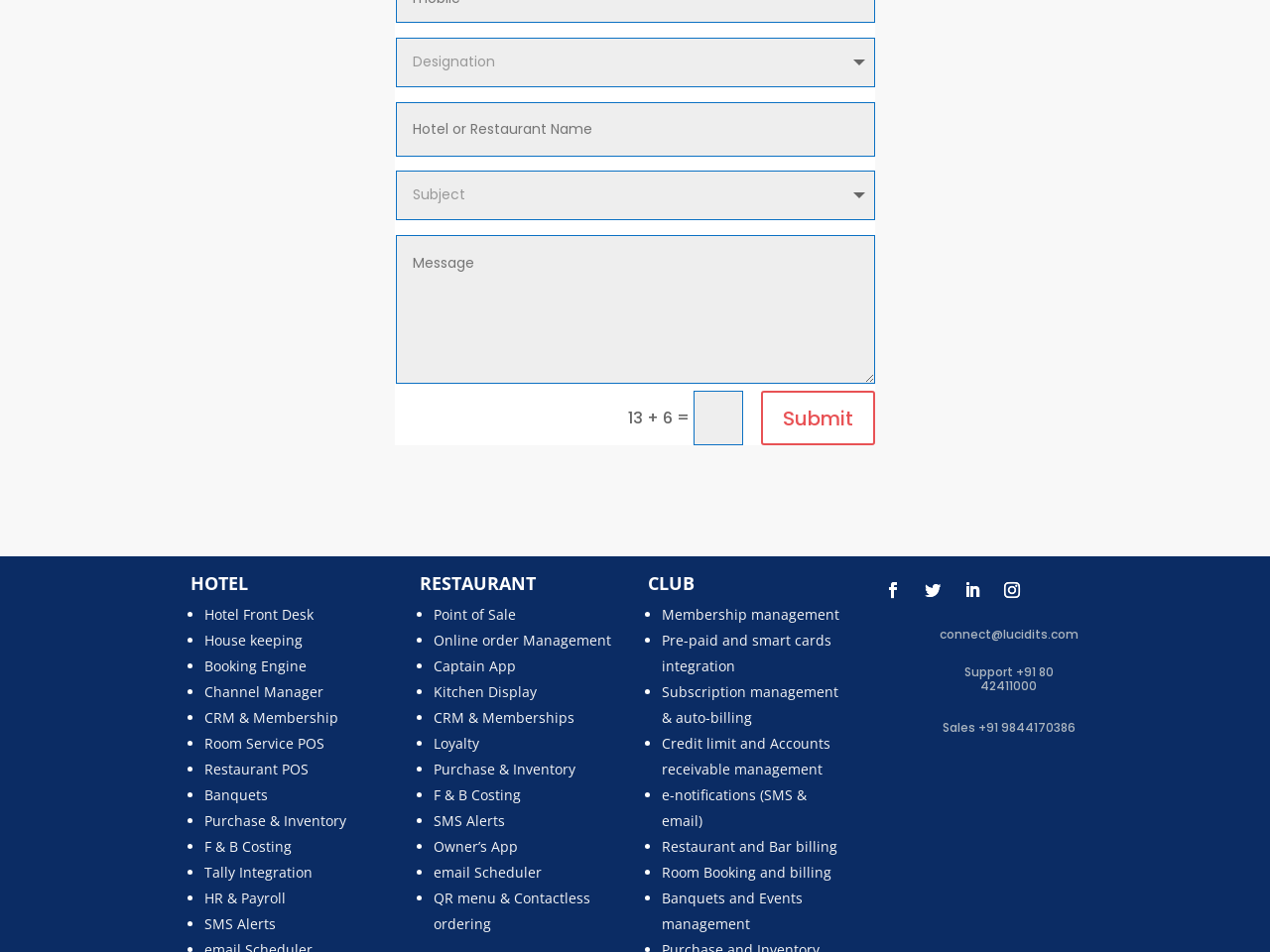Answer the question with a brief word or phrase:
What are the main categories listed on the webpage?

Hotel, Restaurant, Club